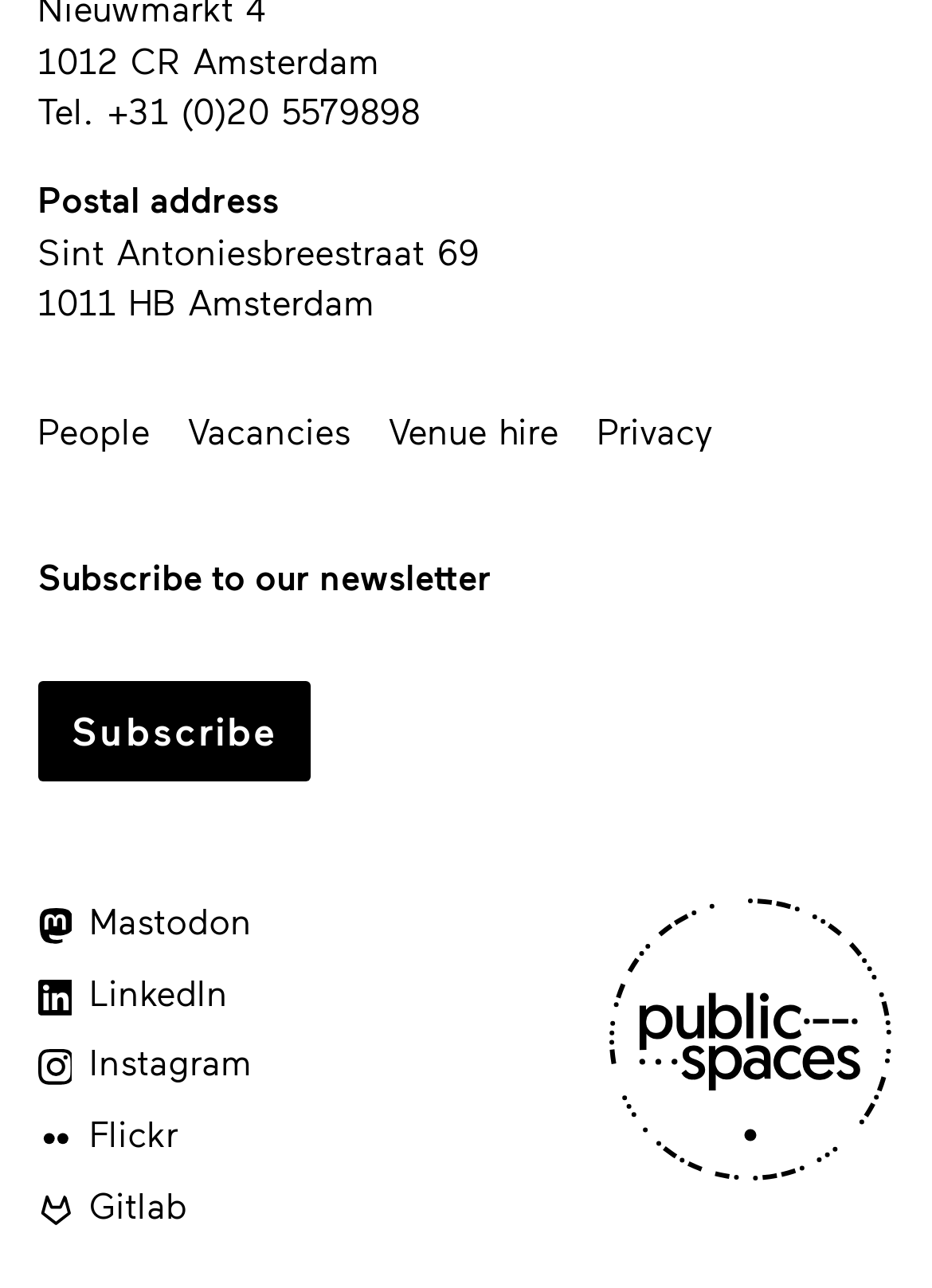Pinpoint the bounding box coordinates for the area that should be clicked to perform the following instruction: "Visit Mastodon".

[0.04, 0.696, 0.652, 0.736]